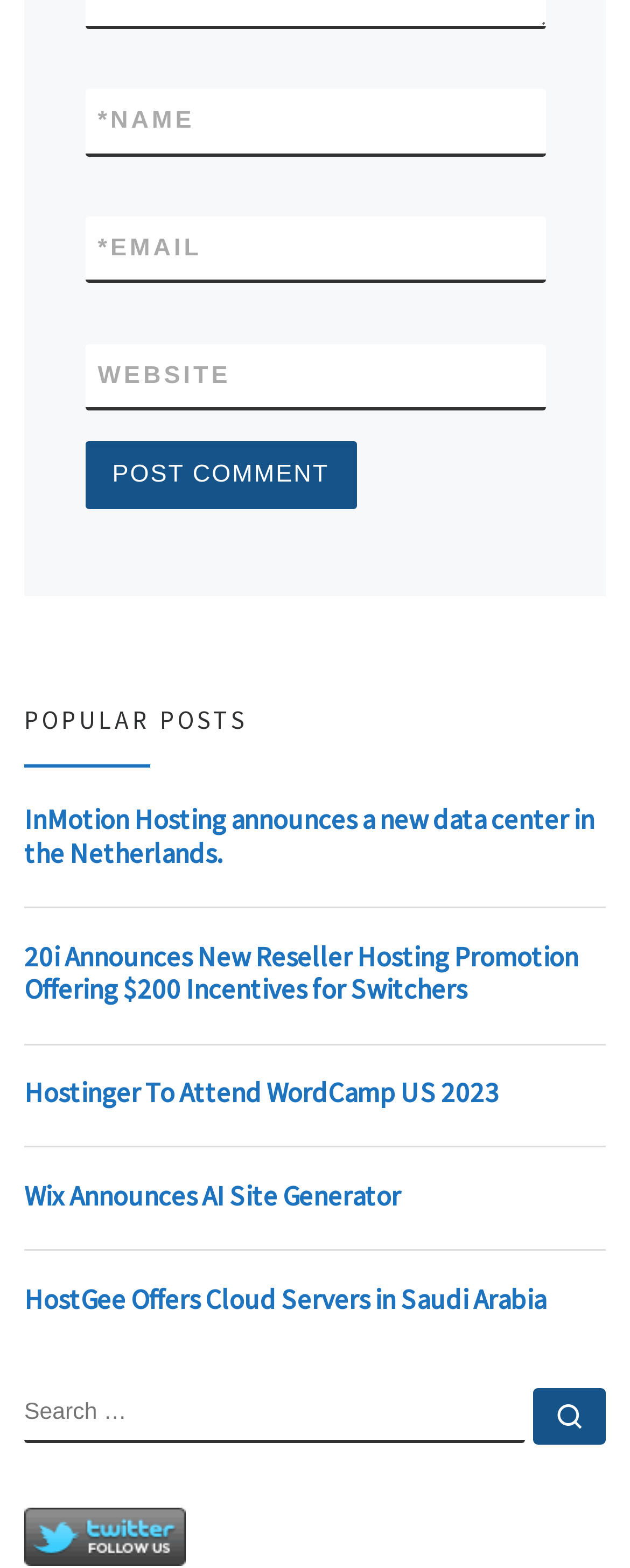Give a one-word or short phrase answer to the question: 
What is the label of the first text box?

NAME